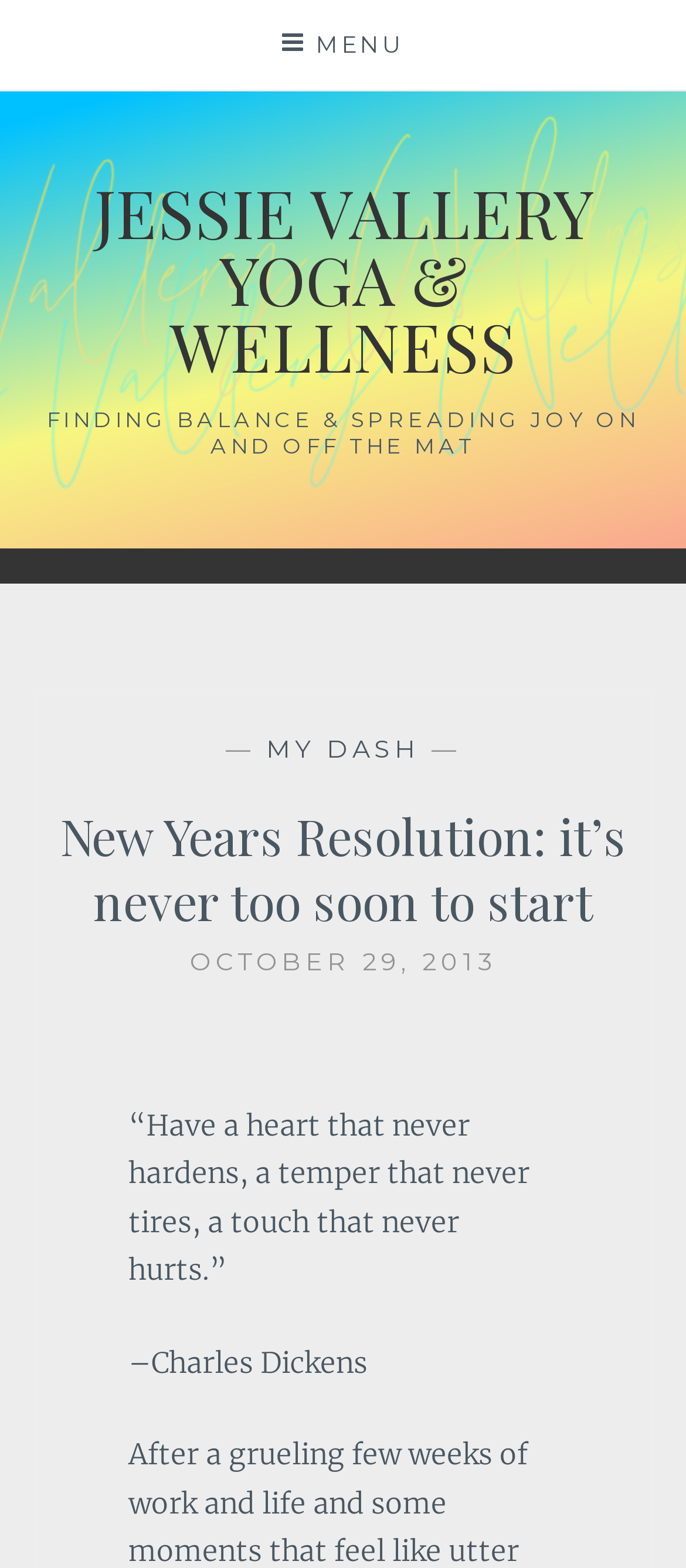What is the name of the yoga and wellness website?
Answer the question with a thorough and detailed explanation.

The name of the website can be found in the heading element with the text 'JESSIE VALLERY YOGA & WELLNESS' which is a link and has a bounding box coordinate of [0.137, 0.106, 0.863, 0.249].